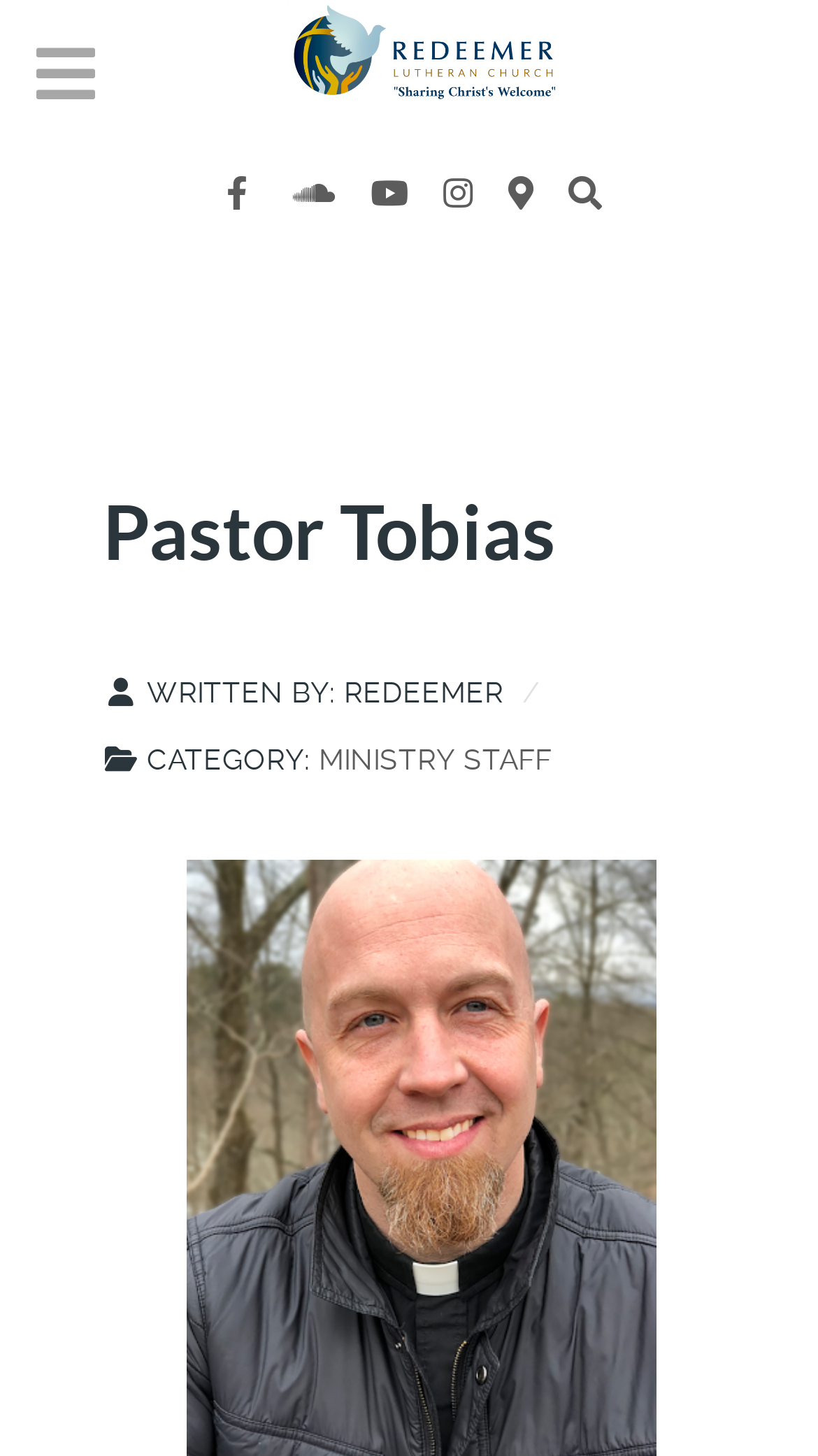How many description list details are there?
Answer the question with a detailed explanation, including all necessary information.

I counted the number of DescriptionListDetail elements within the DescriptionList element. There are 2 of them, each containing details about the staff member.